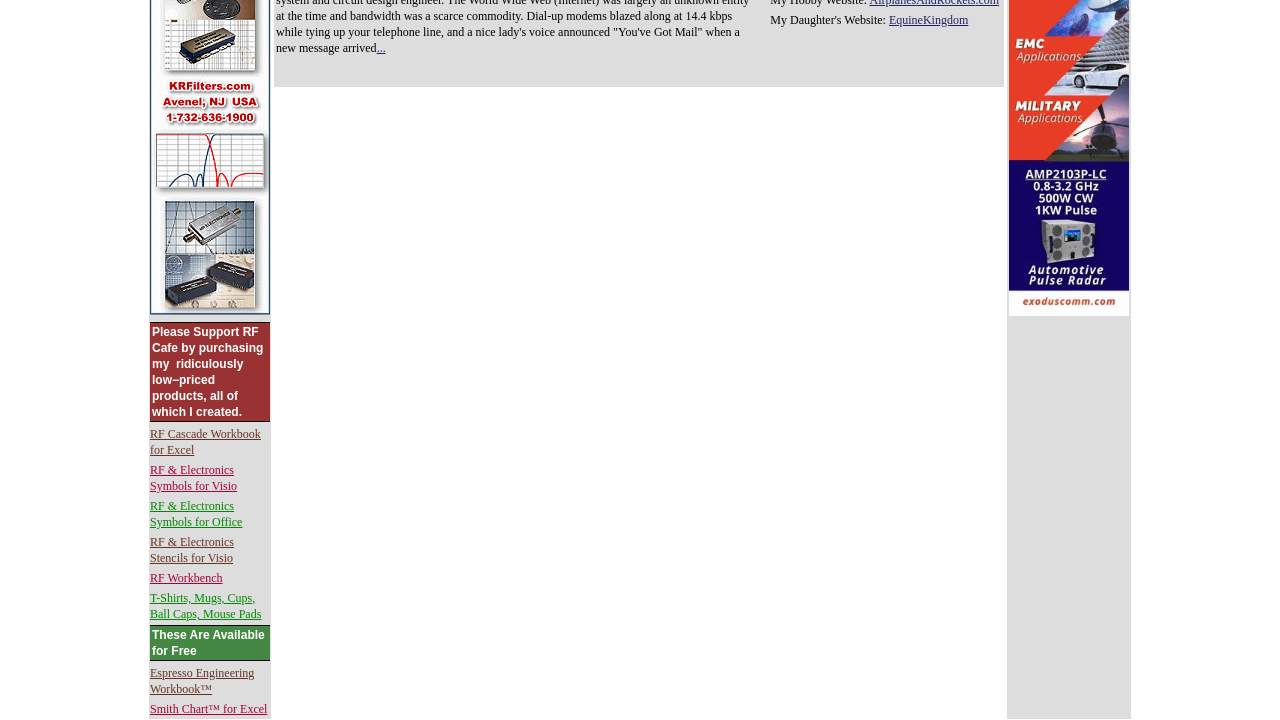Using the webpage screenshot and the element description RF Workbench, determine the bounding box coordinates. Specify the coordinates in the format (top-left x, top-left y, bottom-right x, bottom-right y) with values ranging from 0 to 1.

[0.117, 0.793, 0.174, 0.812]